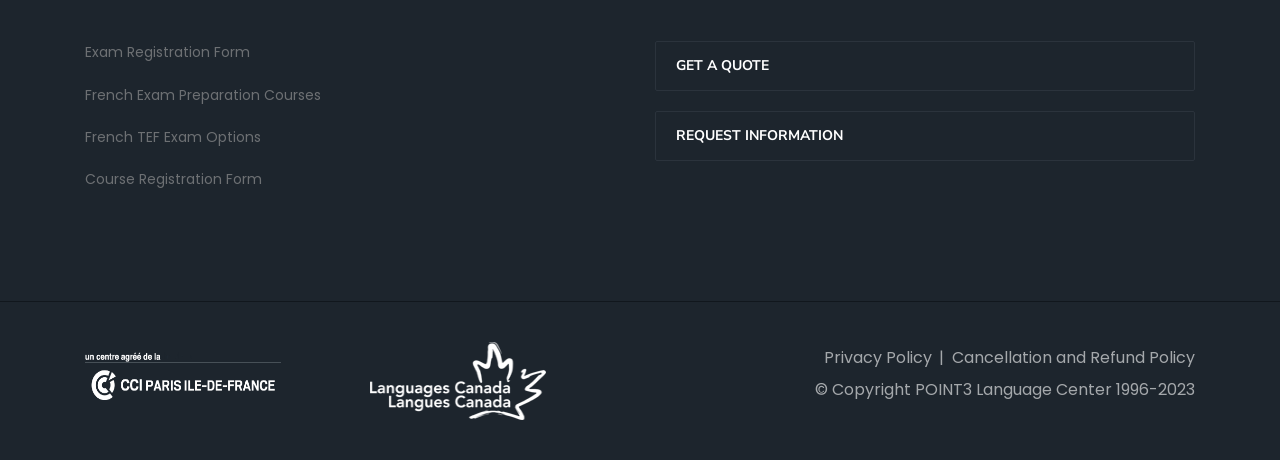Please specify the coordinates of the bounding box for the element that should be clicked to carry out this instruction: "request information". The coordinates must be four float numbers between 0 and 1, formatted as [left, top, right, bottom].

[0.512, 0.242, 0.934, 0.351]